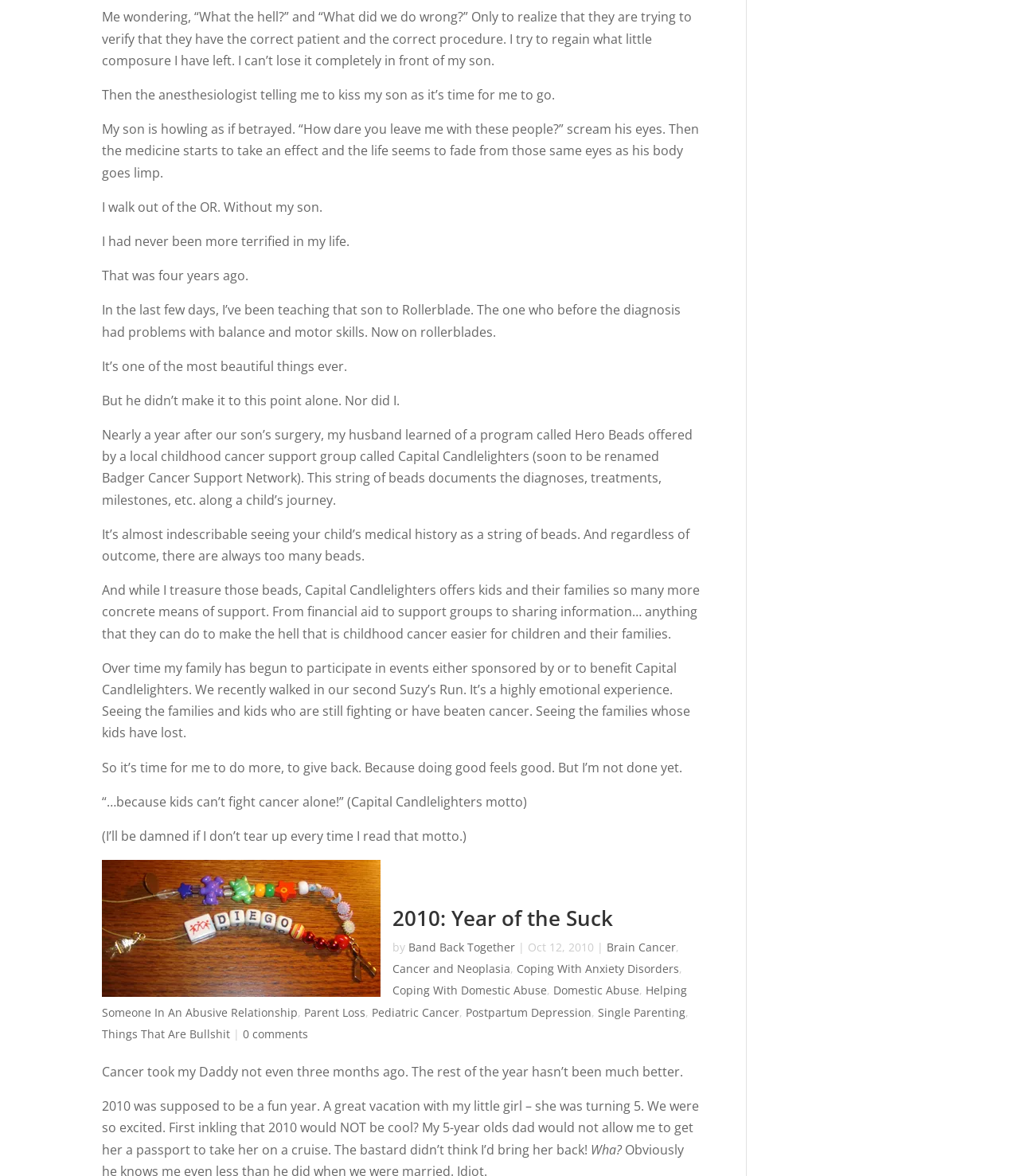Find the bounding box coordinates for the UI element that matches this description: "Single Parenting".

[0.587, 0.854, 0.673, 0.867]